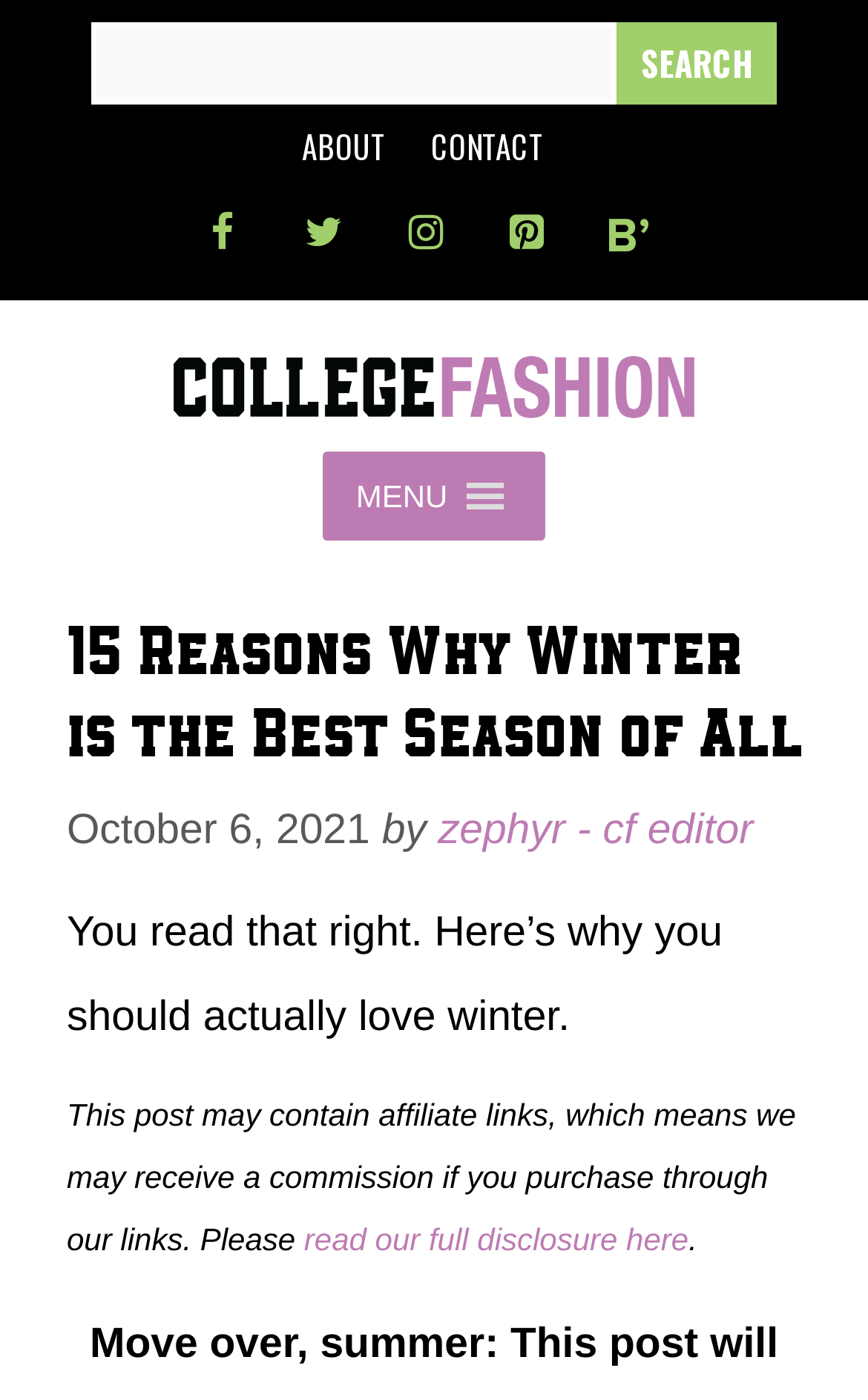Please find and give the text of the main heading on the webpage.

15 Reasons Why Winter is the Best Season of All